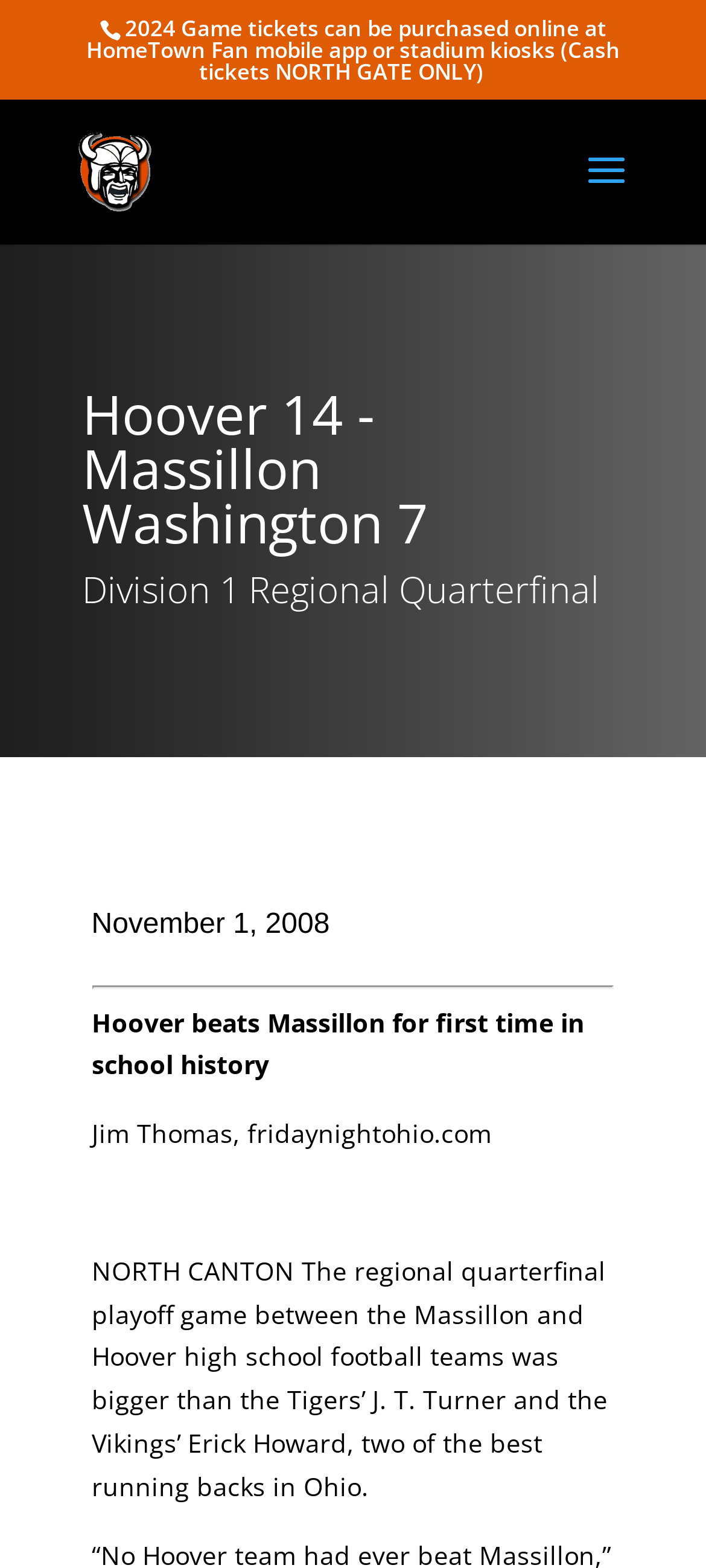Reply to the question with a single word or phrase:
What is the division of the game?

Division 1 Regional Quarterfinal